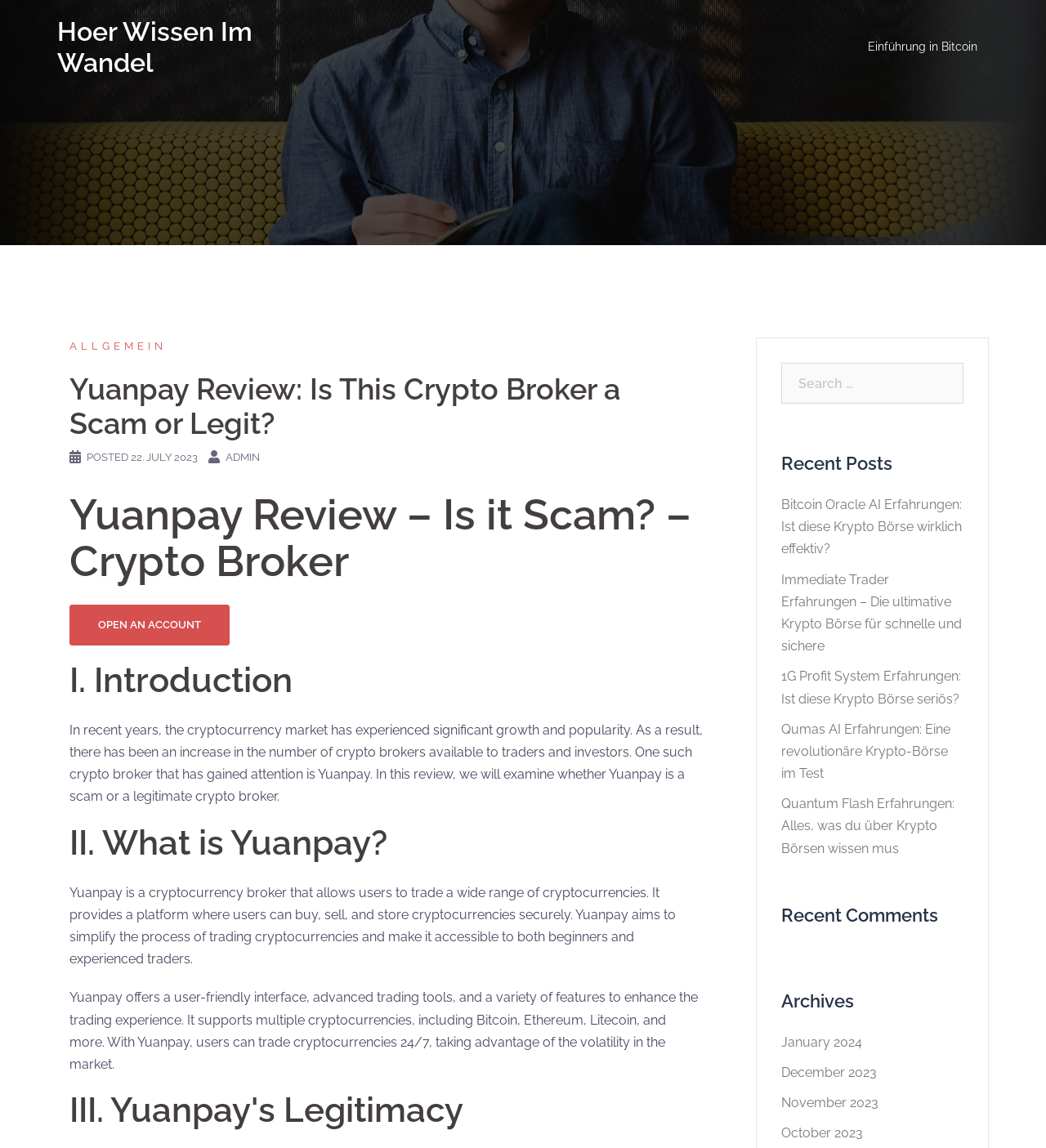Please determine the bounding box coordinates of the element's region to click for the following instruction: "Visit the 'Einführung in Bitcoin' page".

[0.83, 0.033, 0.934, 0.05]